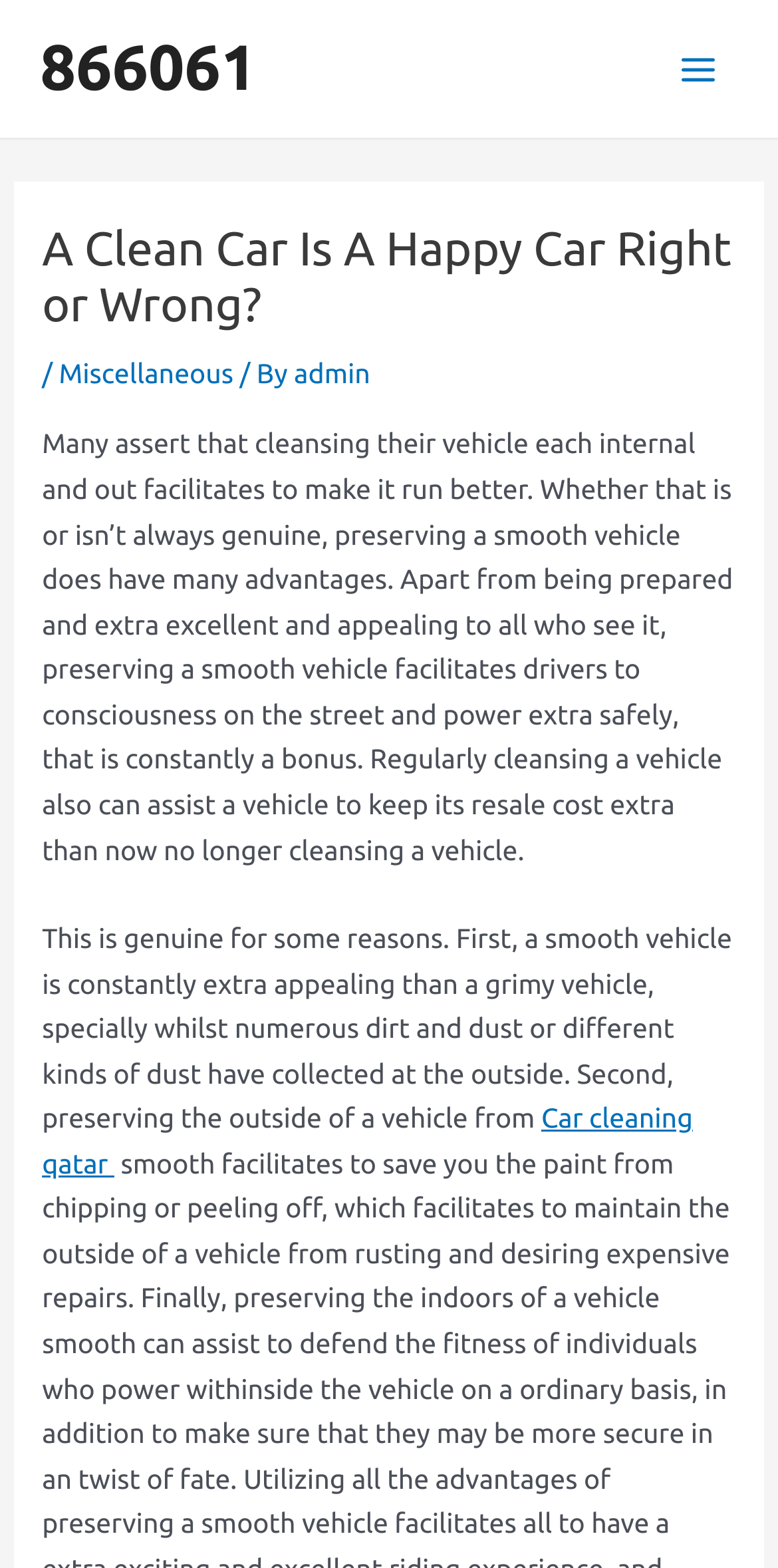Give a full account of the webpage's elements and their arrangement.

The webpage is about the importance of keeping a car clean, with the title "A Clean Car Is A Happy Car Right or Wrong? – 866061" prominently displayed at the top. Below the title, there is a main menu button on the top right corner, accompanied by an image. 

The main content of the webpage is divided into two sections. The first section starts with a header that repeats the title, followed by a series of links and text, including "Miscellaneous", "admin", and a slash symbol. 

The second section is a long paragraph of text that discusses the benefits of keeping a car clean, including improved safety, increased resale value, and enhanced appearance. The text is divided into two parts, with a link to "Car cleaning qatar" at the bottom. 

There is also a link to "866061" at the top left corner, which may be a reference or a tag. Overall, the webpage has a simple layout with a focus on the main content, which is a discussion about the importance of car cleaning.